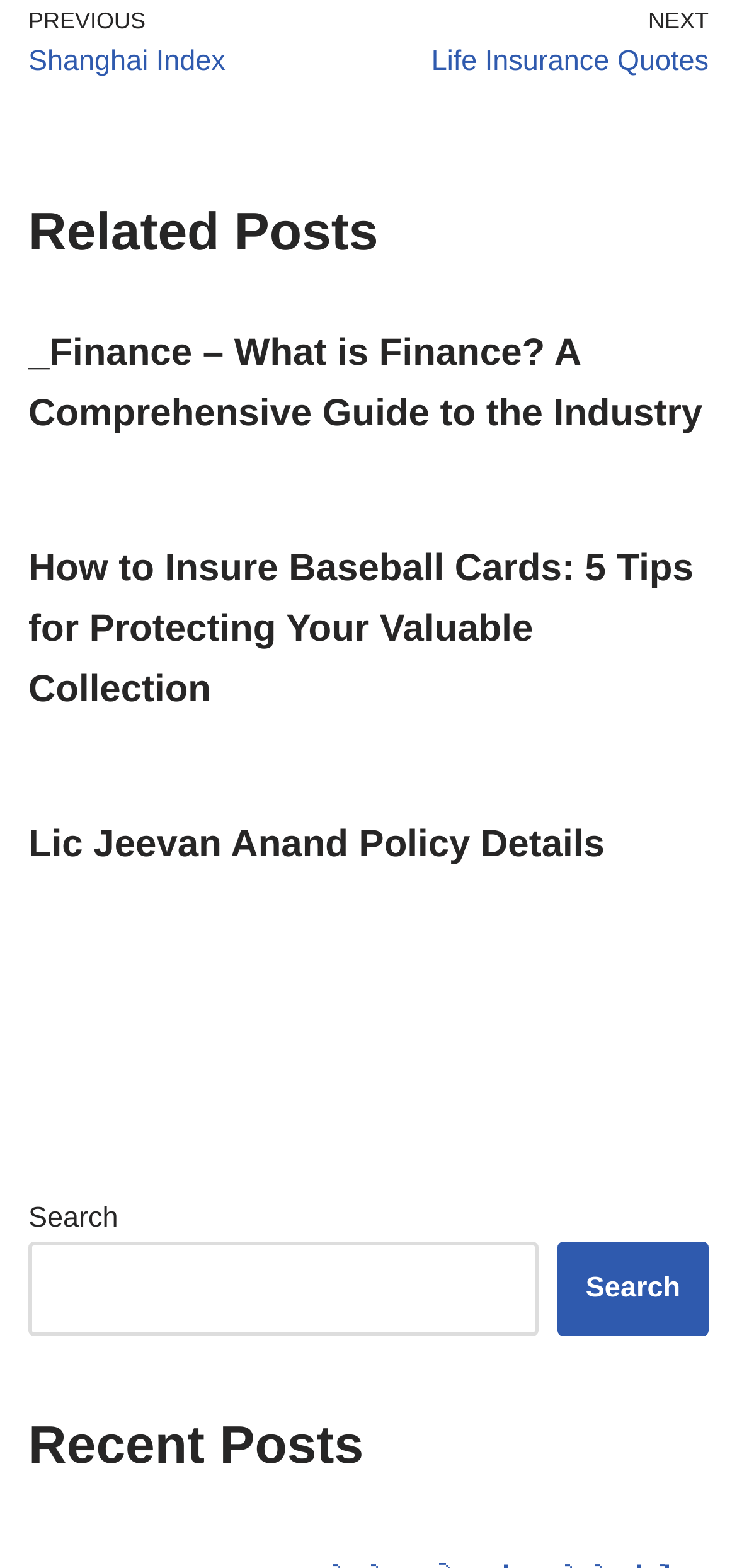What is the category of the webpage?
Answer with a single word or phrase, using the screenshot for reference.

Finance